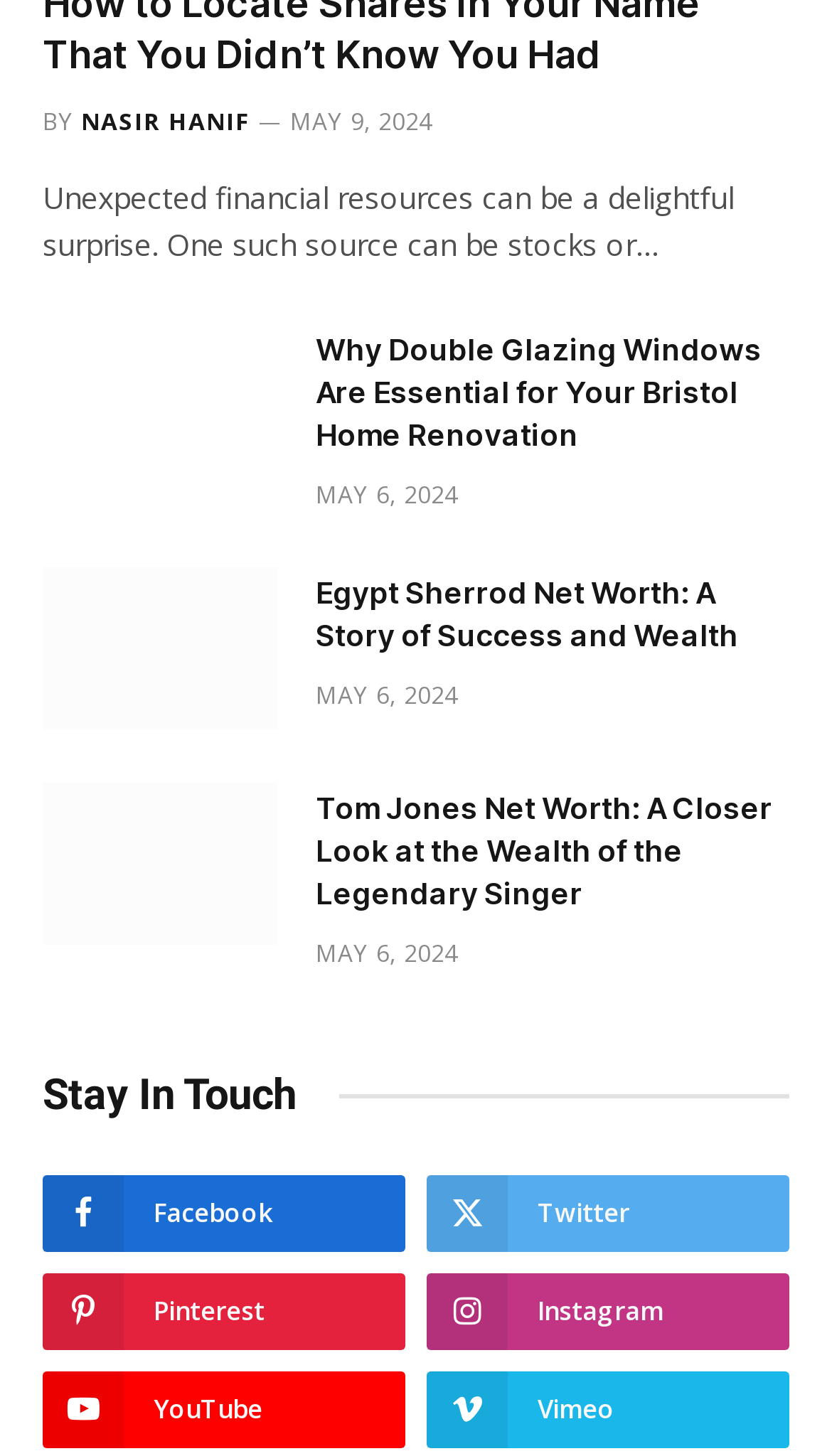What is the topic of the first article?
Look at the image and respond with a single word or a short phrase.

Double Glazing Windows